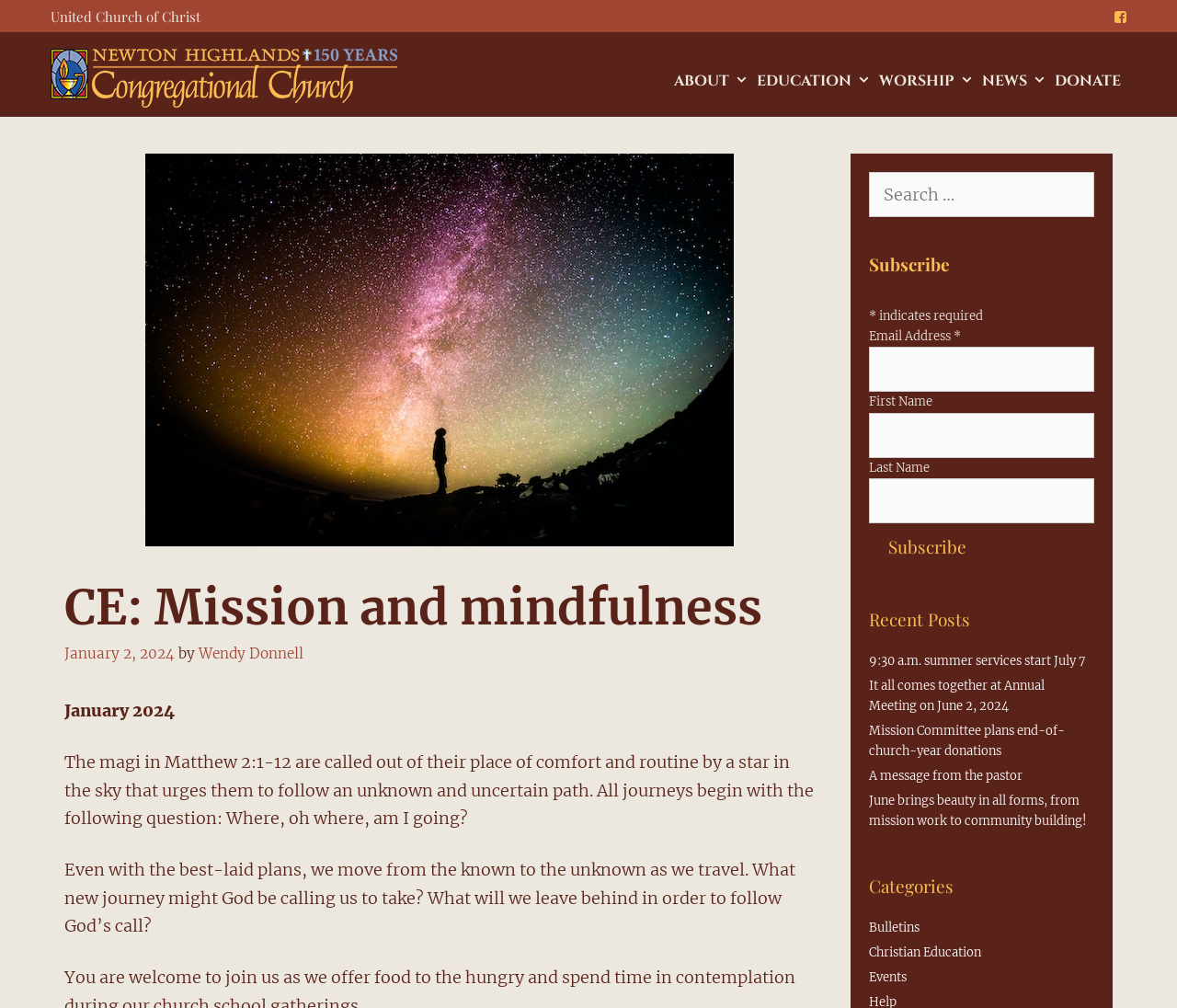Locate the bounding box coordinates of the element I should click to achieve the following instruction: "Search for something".

[0.738, 0.17, 0.93, 0.215]